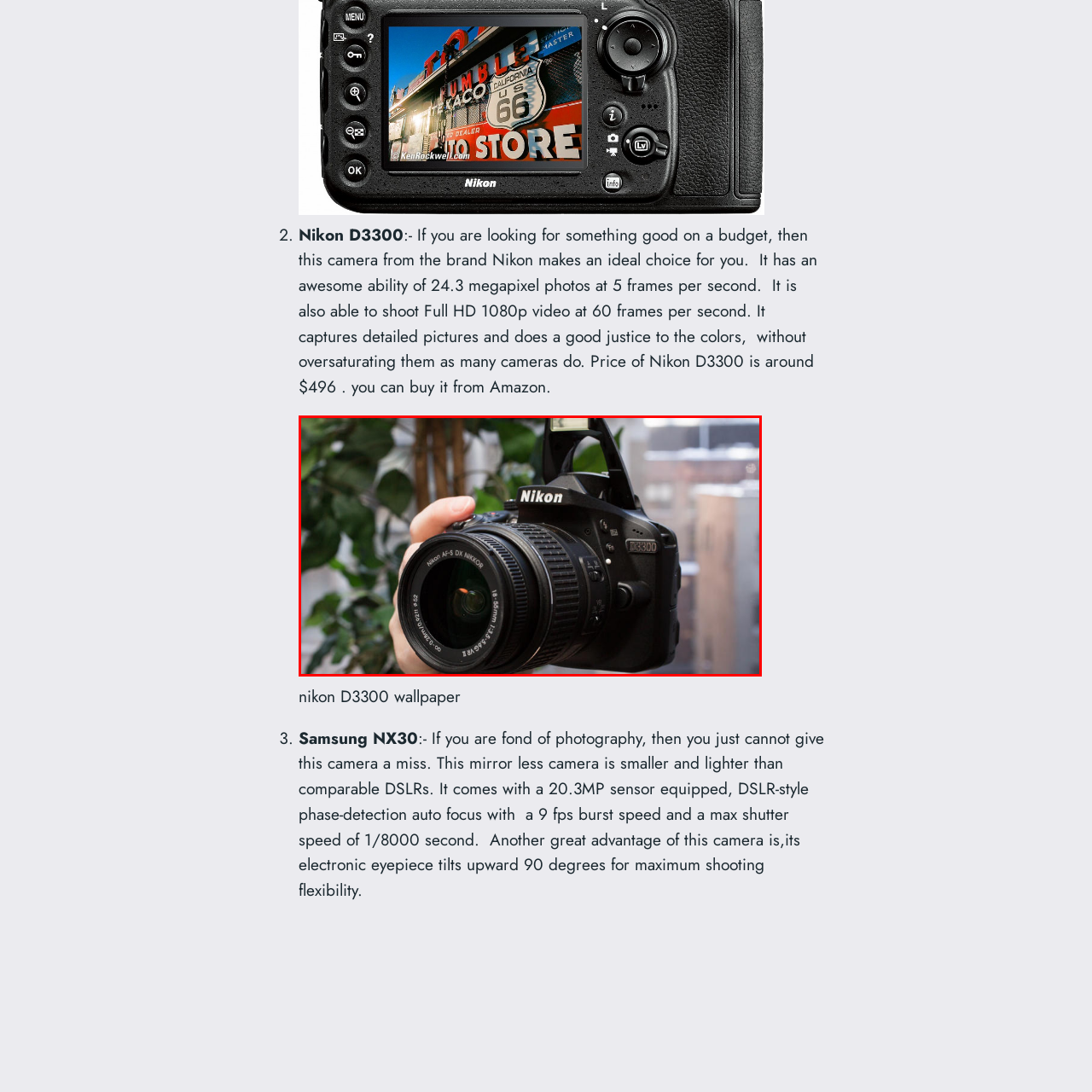Please provide a comprehensive description of the image highlighted by the red bounding box.

The image showcases the Nikon D3300, a prominent choice for budding photographers seeking quality on a budget. In the photograph, the camera is held in one hand, highlighting its design features, including the prominent Nikon branding on the top. Known for its impressive capability to capture 24.3-megapixel images at a speed of 5 frames per second, the D3300 also excels in video recording, capable of shooting Full HD 1080p at 60 frames per second. The lens attached is the standard Nikon AF-S DX, which contributes to its ability to produce vibrant and detailed photographs without the risk of oversaturation. Set against a backdrop of lush greenery, the camera embodies both functionality and aesthetic appeal, making it an ideal companion for photography enthusiasts. The Nikon D3300 is priced at approximately $496, available for purchase on platforms like Amazon.